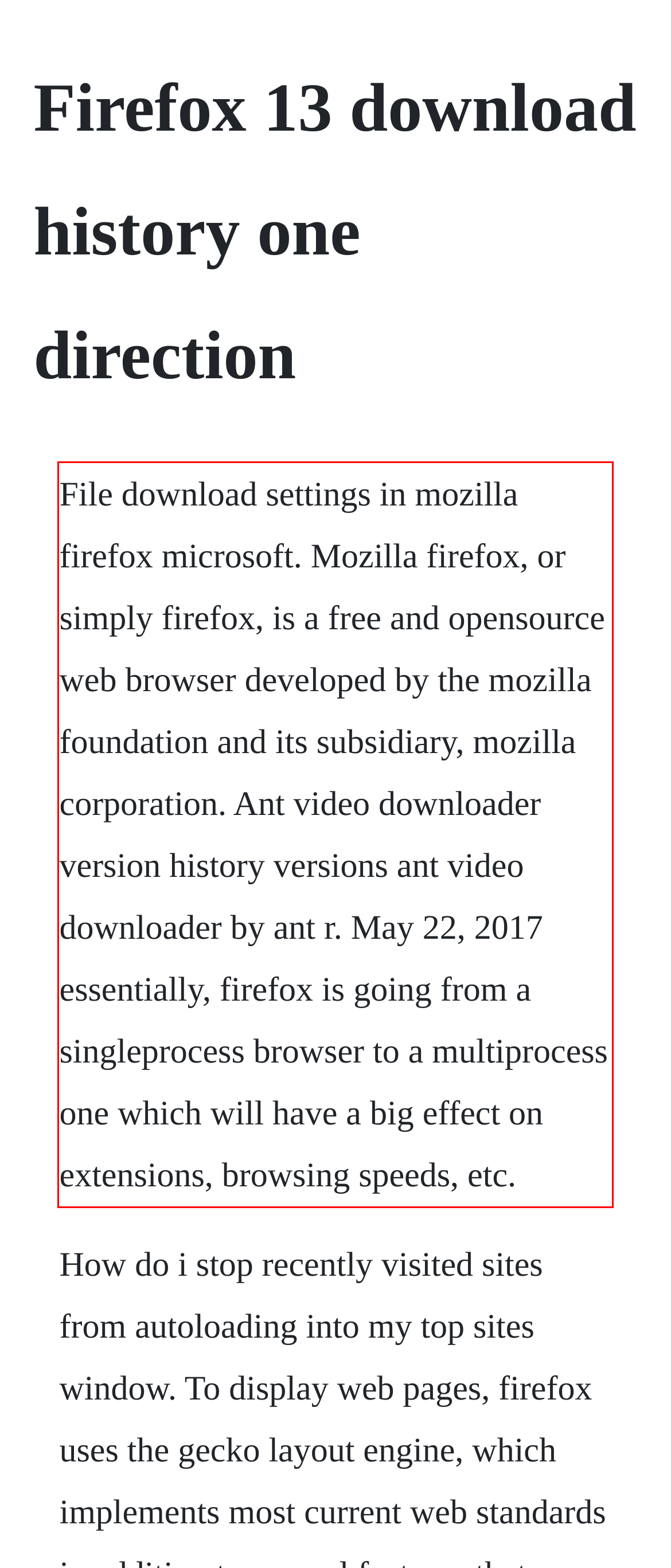Please identify and extract the text content from the UI element encased in a red bounding box on the provided webpage screenshot.

File download settings in mozilla firefox microsoft. Mozilla firefox, or simply firefox, is a free and opensource web browser developed by the mozilla foundation and its subsidiary, mozilla corporation. Ant video downloader version history versions ant video downloader by ant r. May 22, 2017 essentially, firefox is going from a singleprocess browser to a multiprocess one which will have a big effect on extensions, browsing speeds, etc.